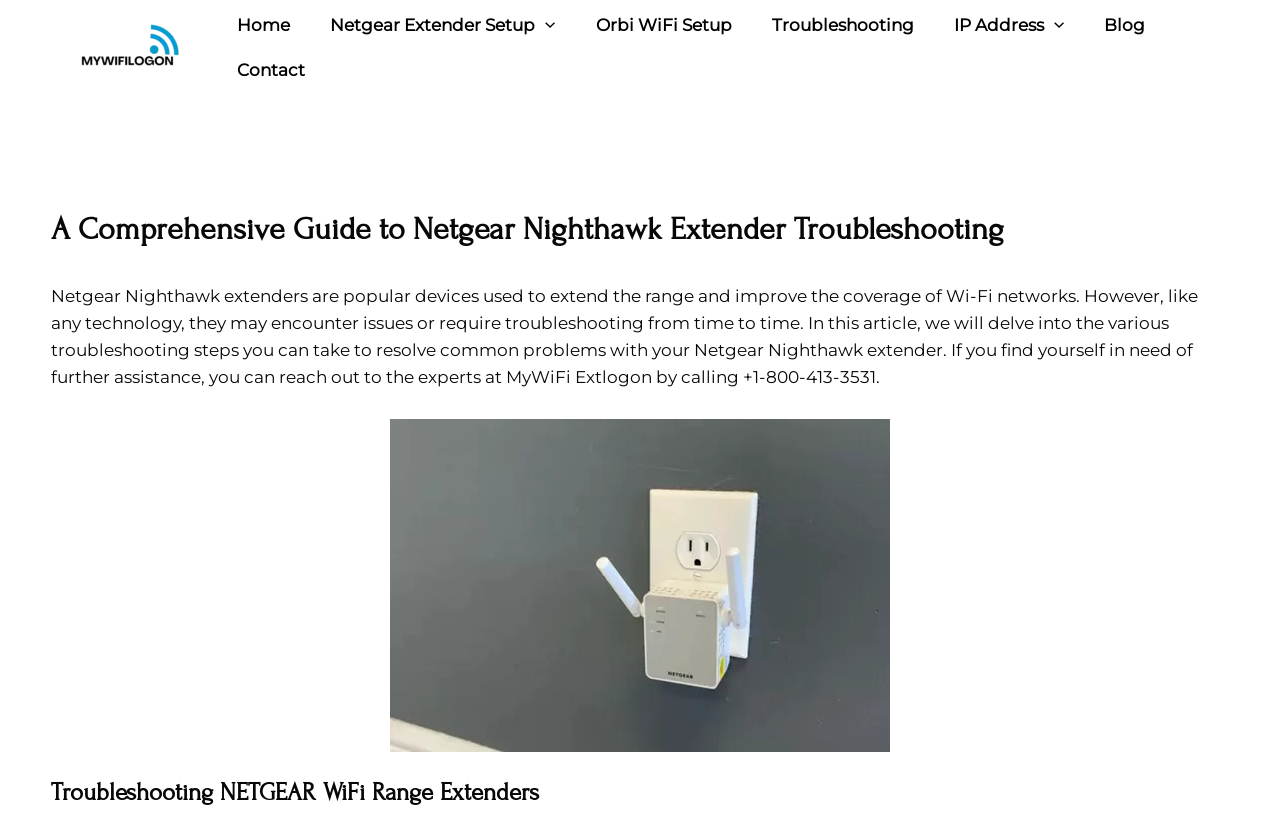Refer to the screenshot and answer the following question in detail:
What is the topic of the article?

The topic of the article is clearly stated in the heading 'A Comprehensive Guide to Netgear Nighthawk Extender Troubleshooting' and also in the subheading 'Troubleshooting NETGEAR WiFi Range Extenders'.